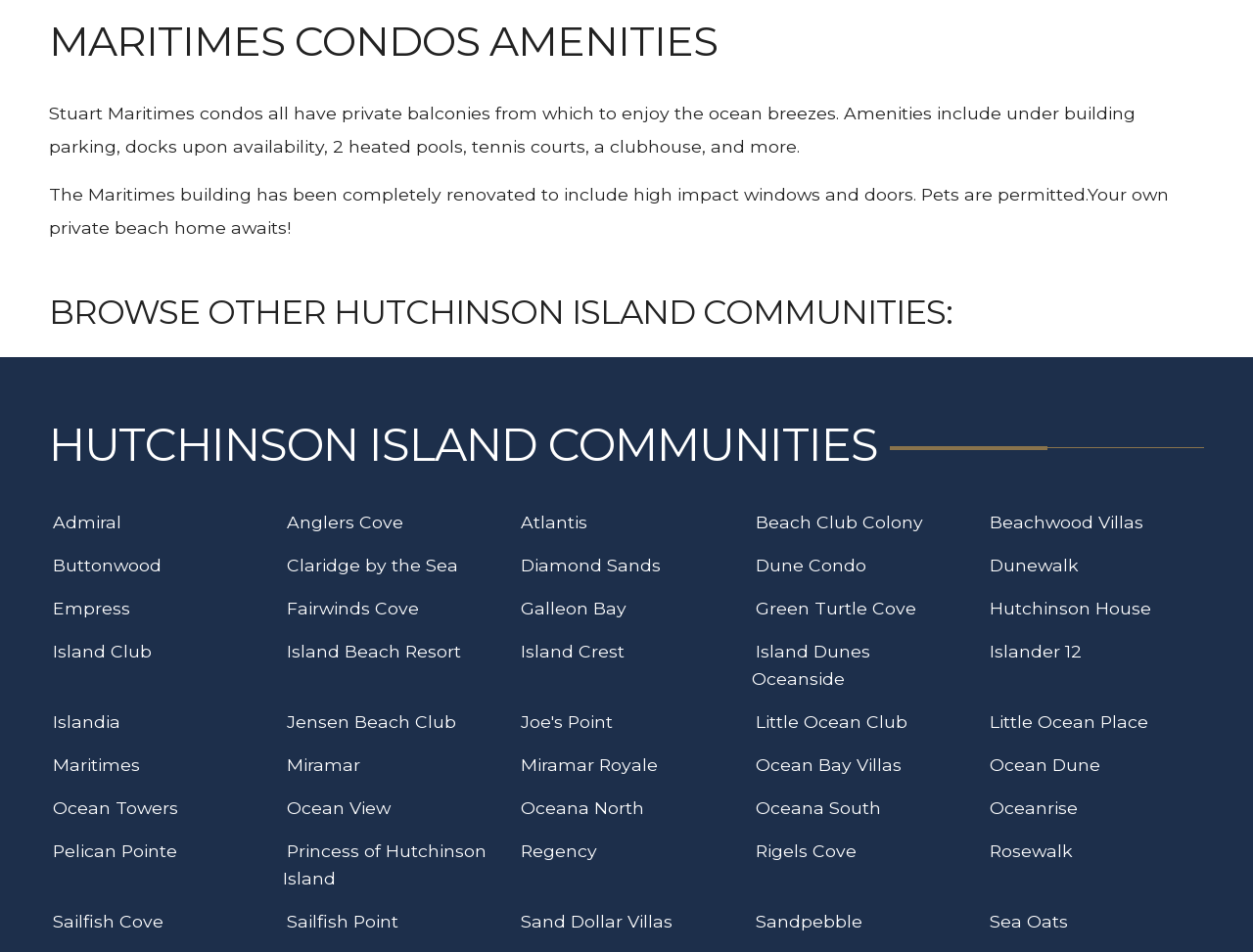Determine the bounding box coordinates for the clickable element to execute this instruction: "Browse Admiral community". Provide the coordinates as four float numbers between 0 and 1, i.e., [left, top, right, bottom].

[0.036, 0.529, 0.103, 0.568]